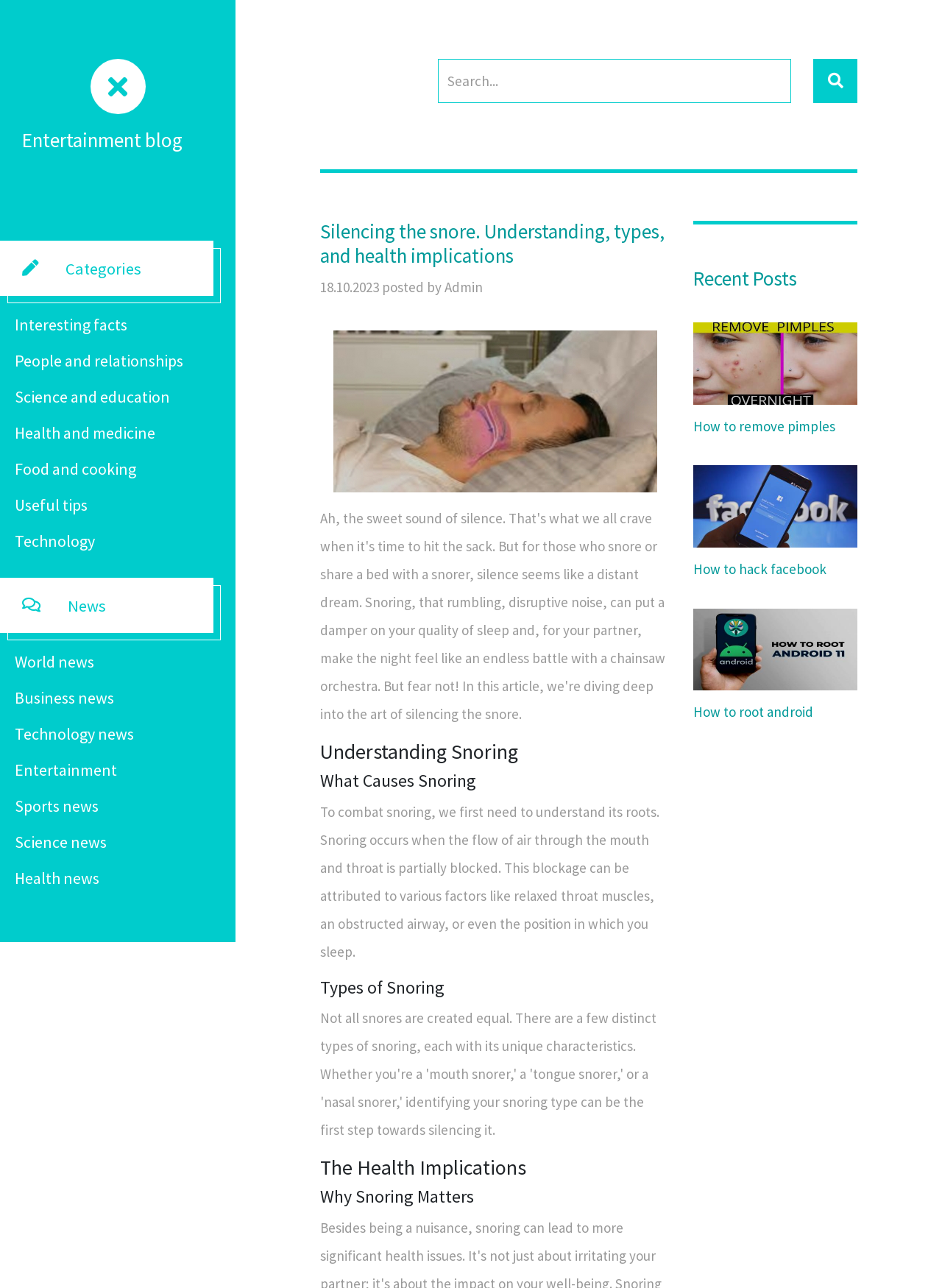Find the bounding box coordinates for the HTML element described in this sentence: "Entertainment". Provide the coordinates as four float numbers between 0 and 1, in the format [left, top, right, bottom].

[0.016, 0.59, 0.124, 0.606]